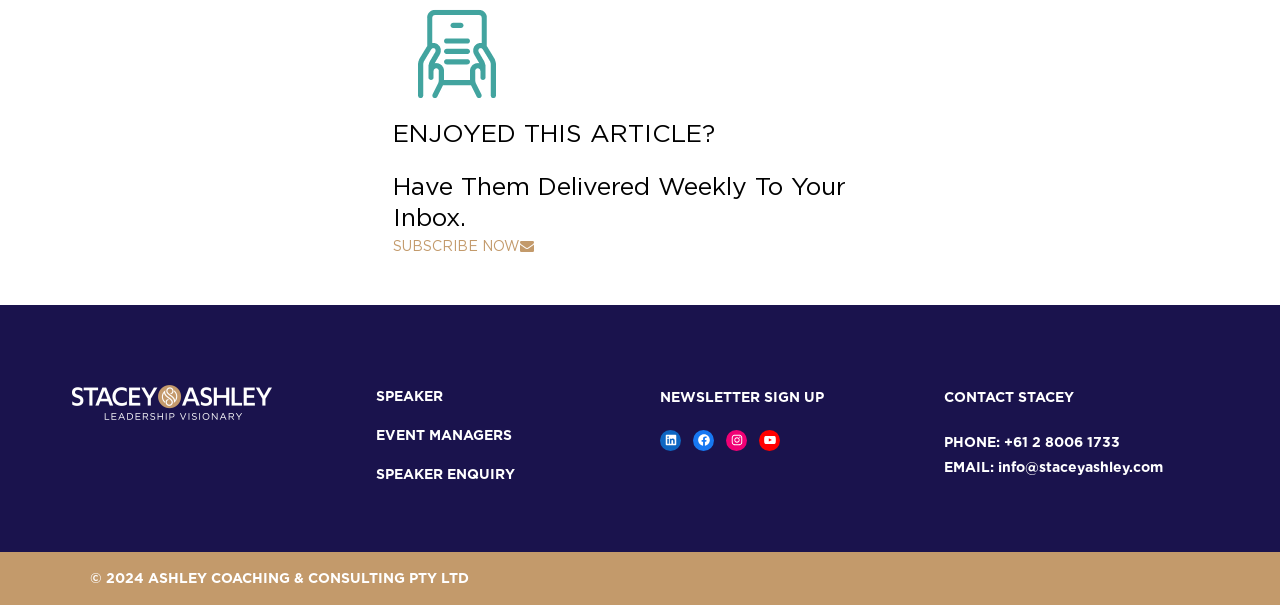Locate the bounding box coordinates of the segment that needs to be clicked to meet this instruction: "Send an email to info@staceyashley.com".

[0.78, 0.758, 0.909, 0.785]